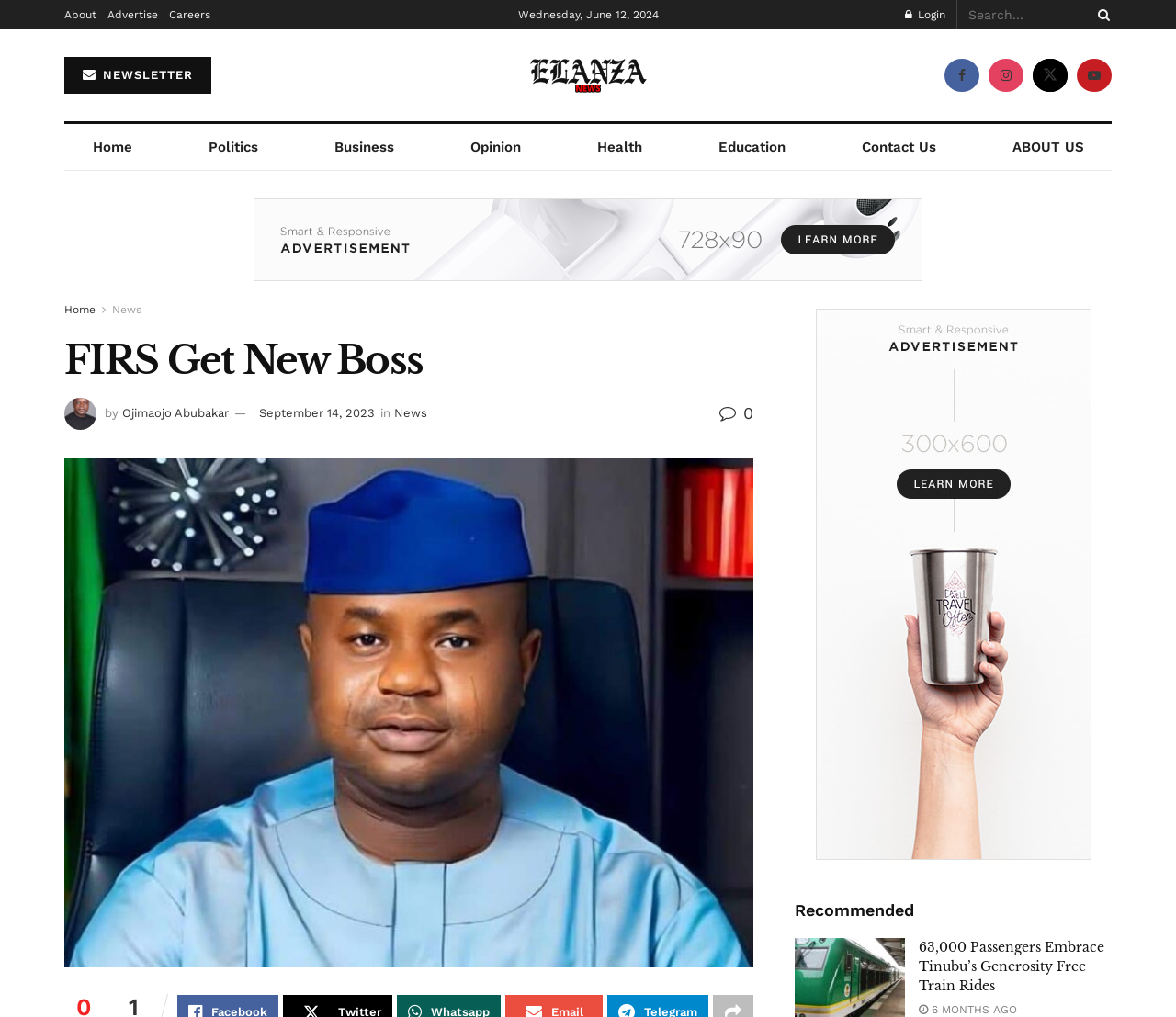For the following element description, predict the bounding box coordinates in the format (top-left x, top-left y, bottom-right x, bottom-right y). All values should be floating point numbers between 0 and 1. Description: Contact Us

[0.709, 0.122, 0.82, 0.167]